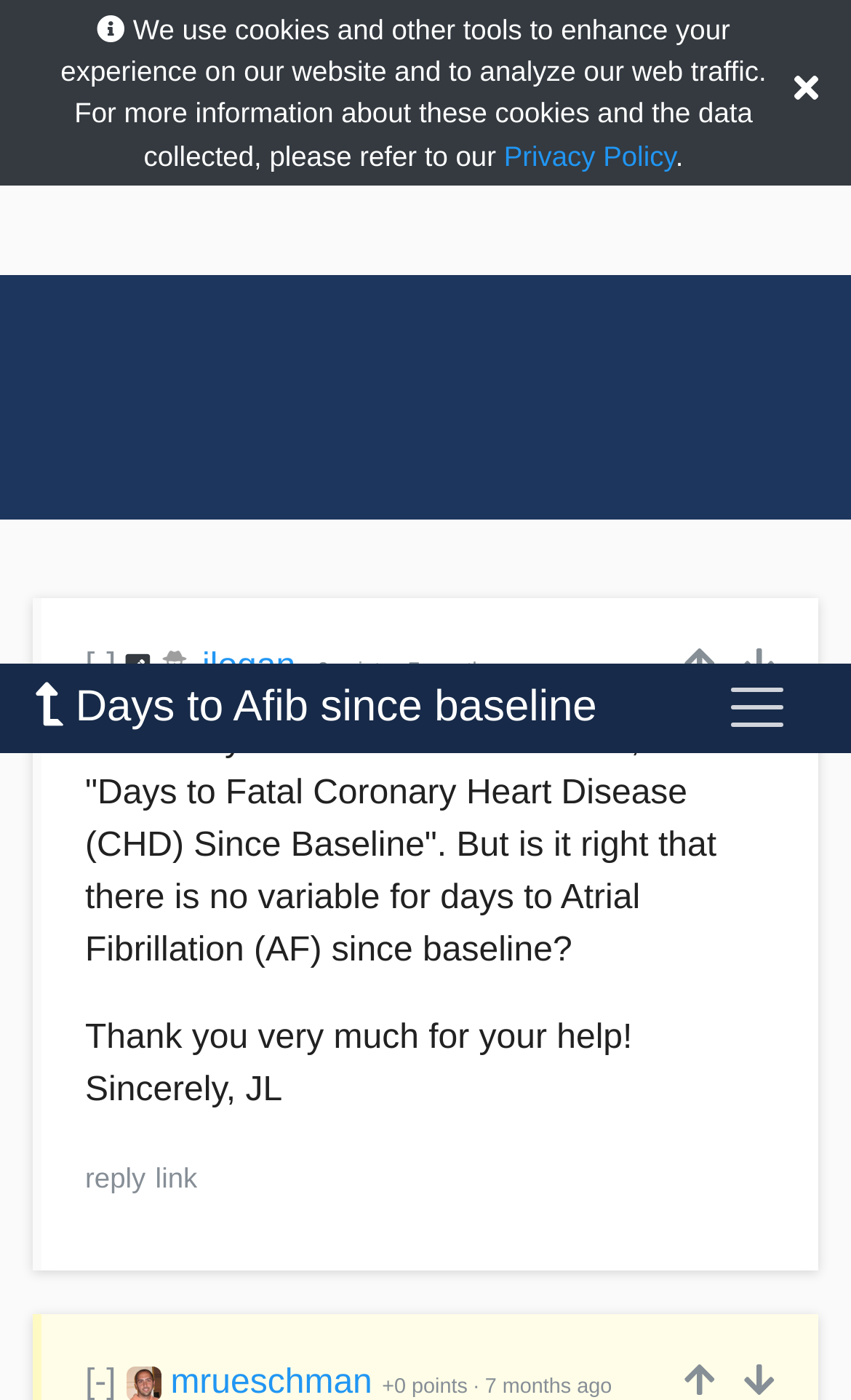Please find the bounding box coordinates of the element that needs to be clicked to perform the following instruction: "Click on 'Days to Afib since baseline'". The bounding box coordinates should be four float numbers between 0 and 1, represented as [left, top, right, bottom].

[0.041, 0.0, 0.779, 0.062]